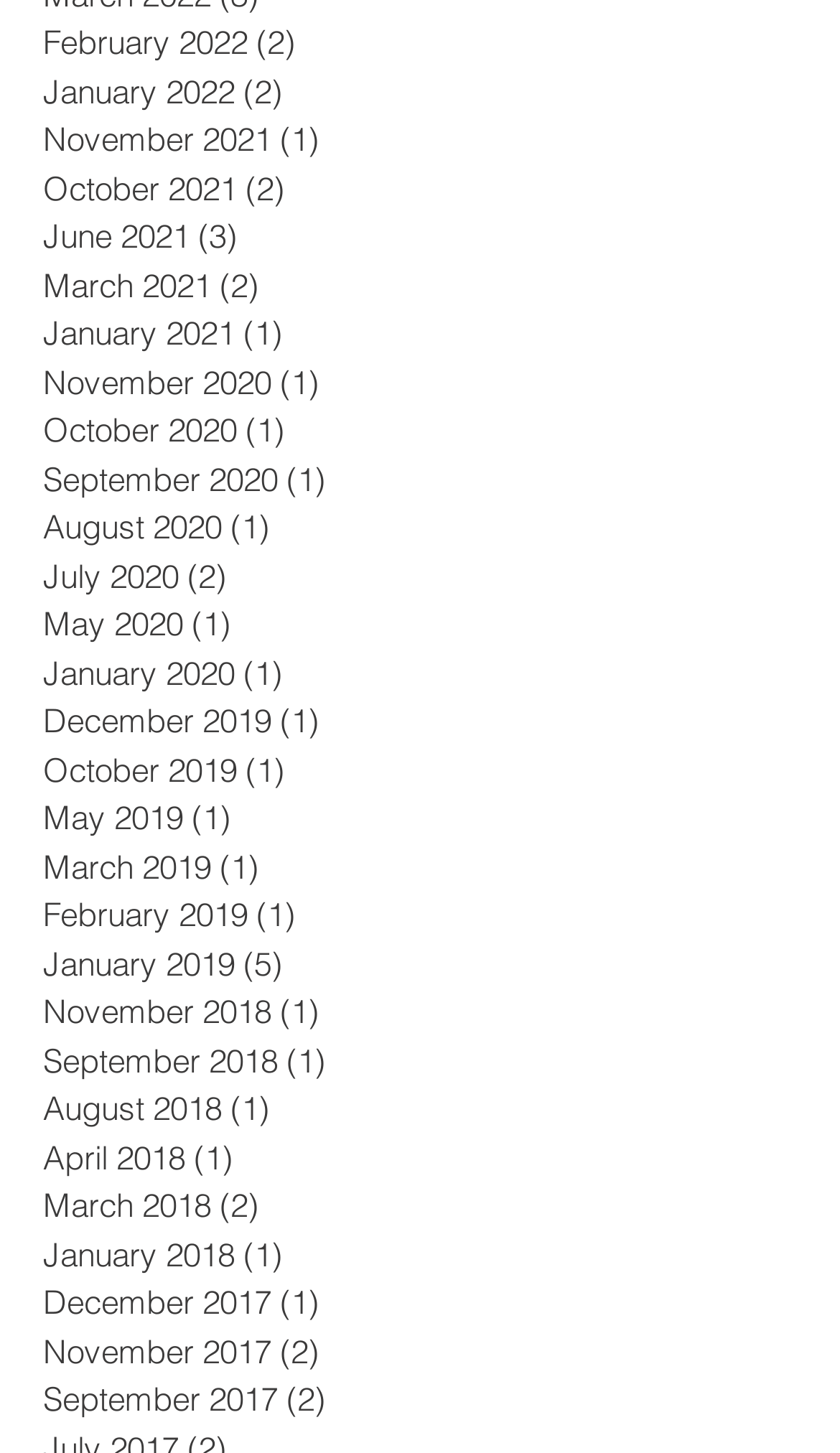What is the earliest month with posts?
Please respond to the question with a detailed and informative answer.

I determined the earliest month with posts by looking at the list of links on the webpage, which appear to be organized in reverse chronological order. The last link is 'September 2017 2 posts', which suggests that September 2017 is the earliest month with posts.